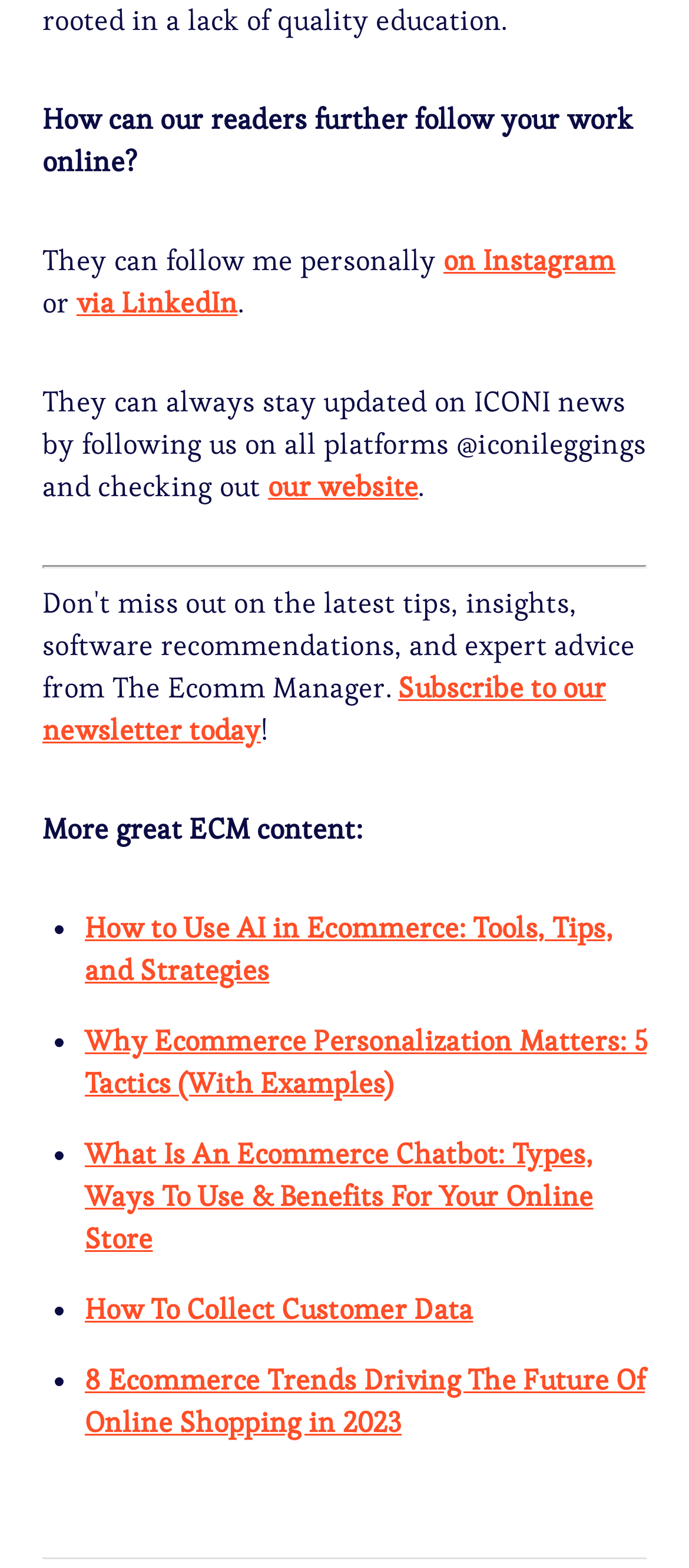What is the purpose of the separator element?
Observe the image and answer the question with a one-word or short phrase response.

To separate content